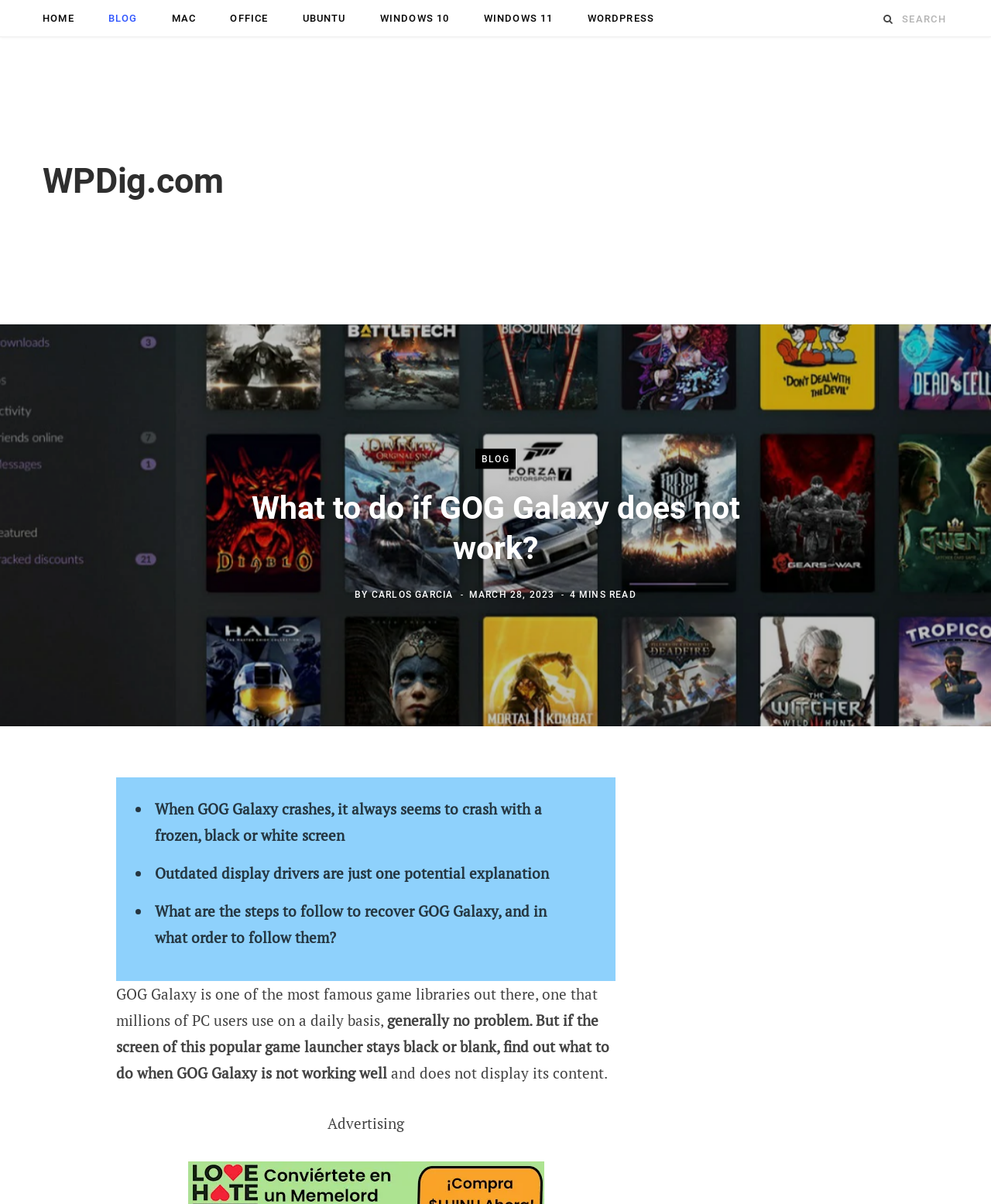What is the author of the article?
Can you provide an in-depth and detailed response to the question?

The author of the article can be found by looking at the section below the main heading, where it says 'BY' followed by the author's name, which is CARLOS GARCIA.